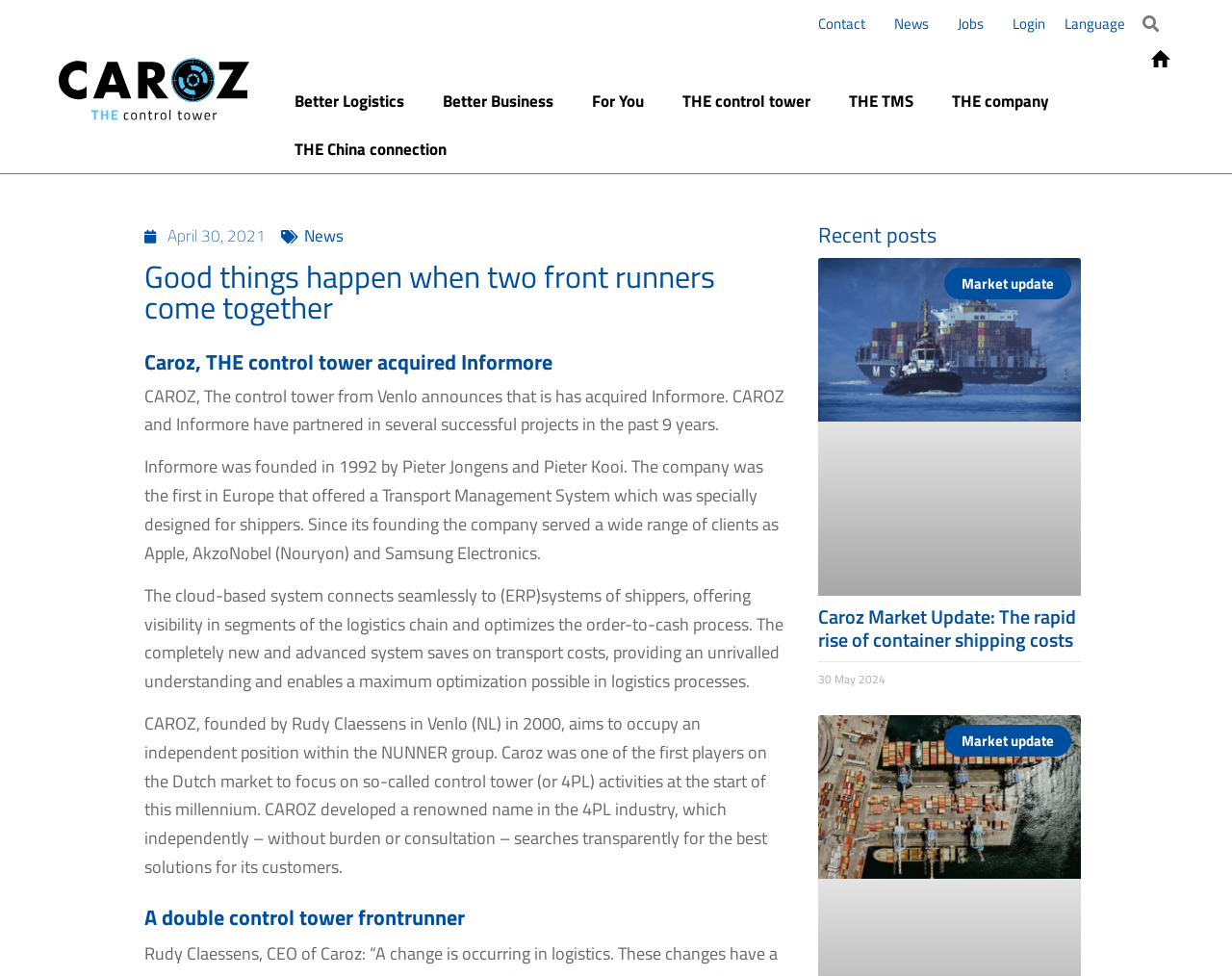What is the date of the news article? Examine the screenshot and reply using just one word or a brief phrase.

April 30, 2021